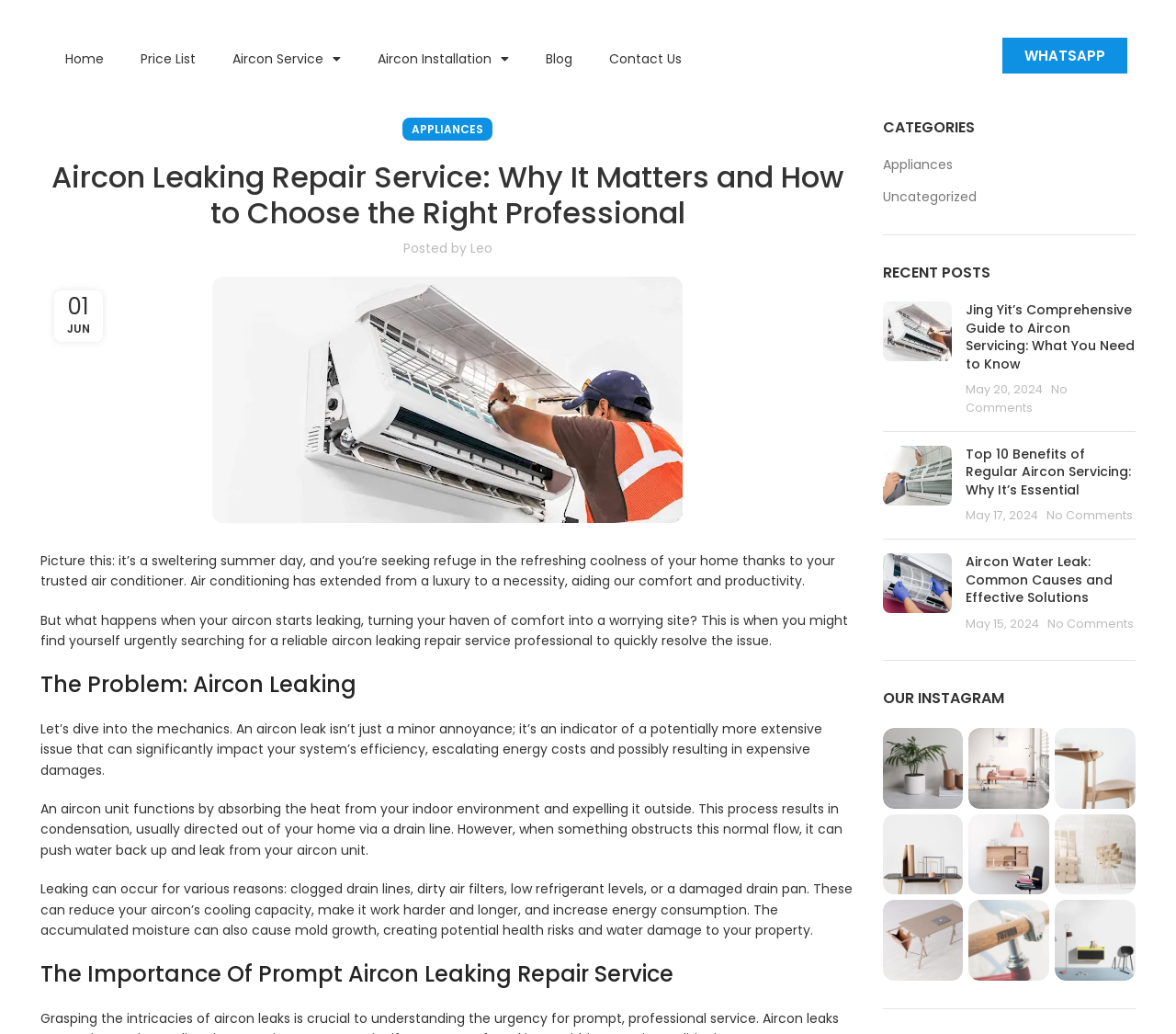Specify the bounding box coordinates of the element's area that should be clicked to execute the given instruction: "Click on the 'Home' link". The coordinates should be four float numbers between 0 and 1, i.e., [left, top, right, bottom].

[0.04, 0.036, 0.104, 0.077]